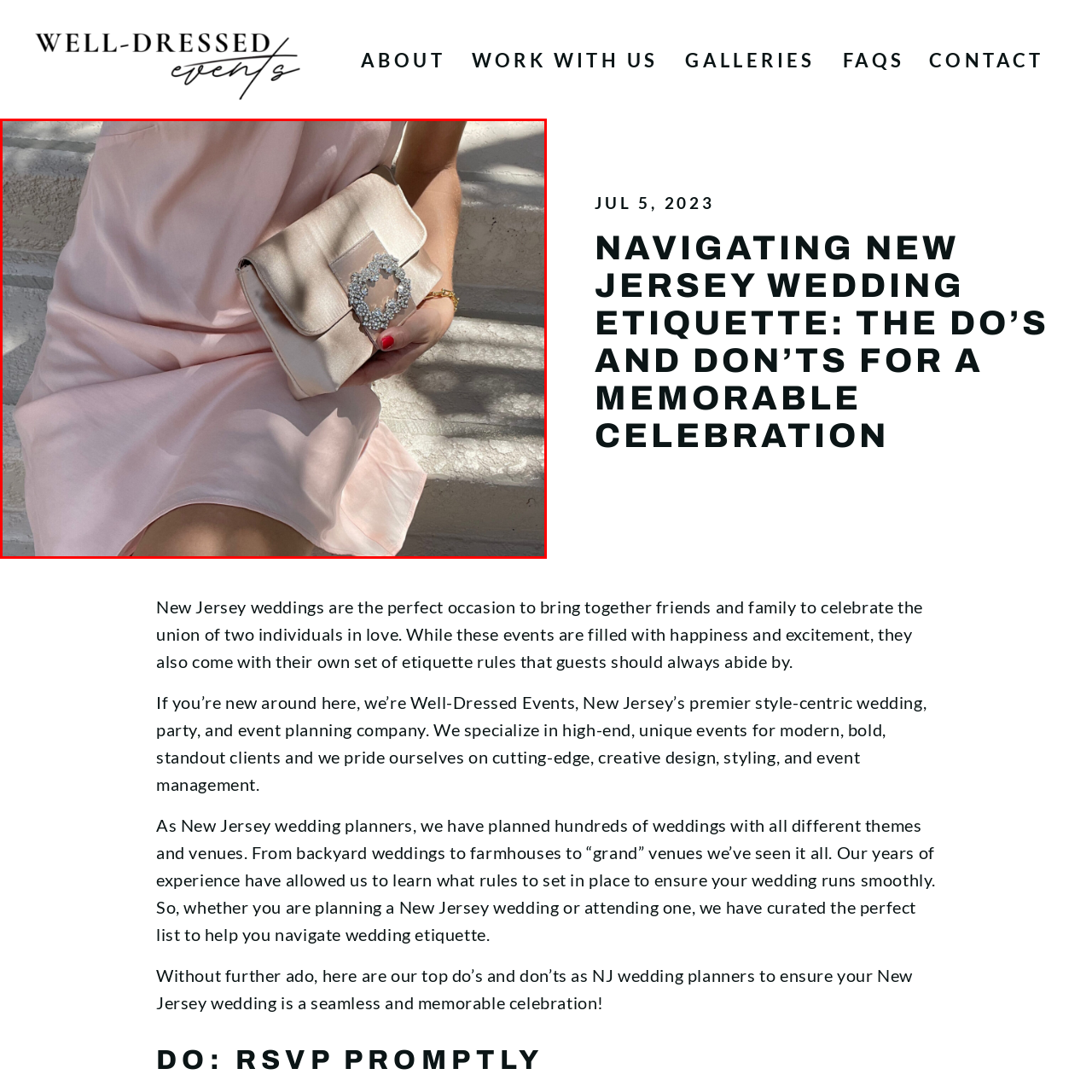Focus on the area marked by the red box, Where is the wedding celebration taking place? 
Answer briefly using a single word or phrase.

New Jersey